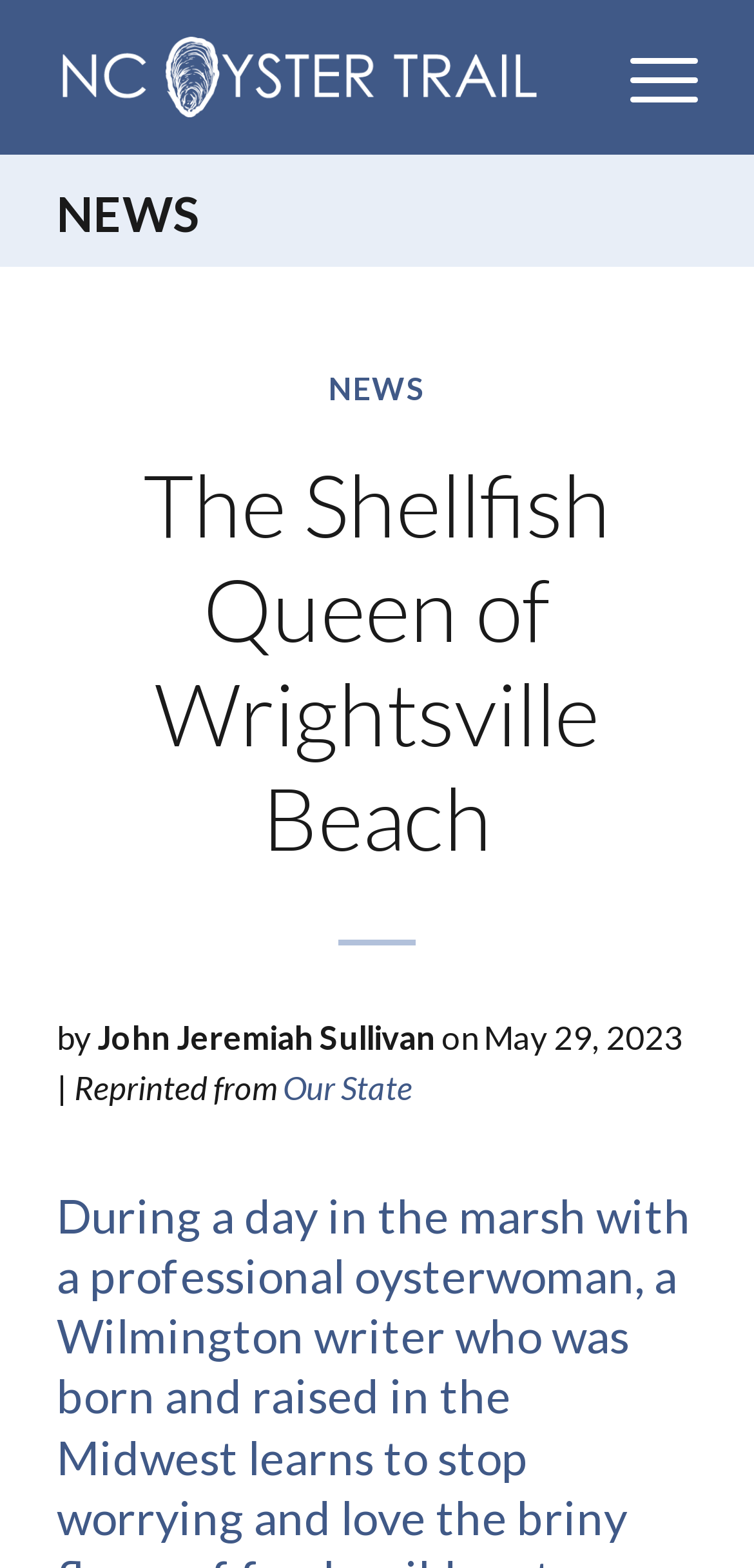Provide the bounding box coordinates of the HTML element this sentence describes: "News". The bounding box coordinates consist of four float numbers between 0 and 1, i.e., [left, top, right, bottom].

[0.436, 0.236, 0.564, 0.259]